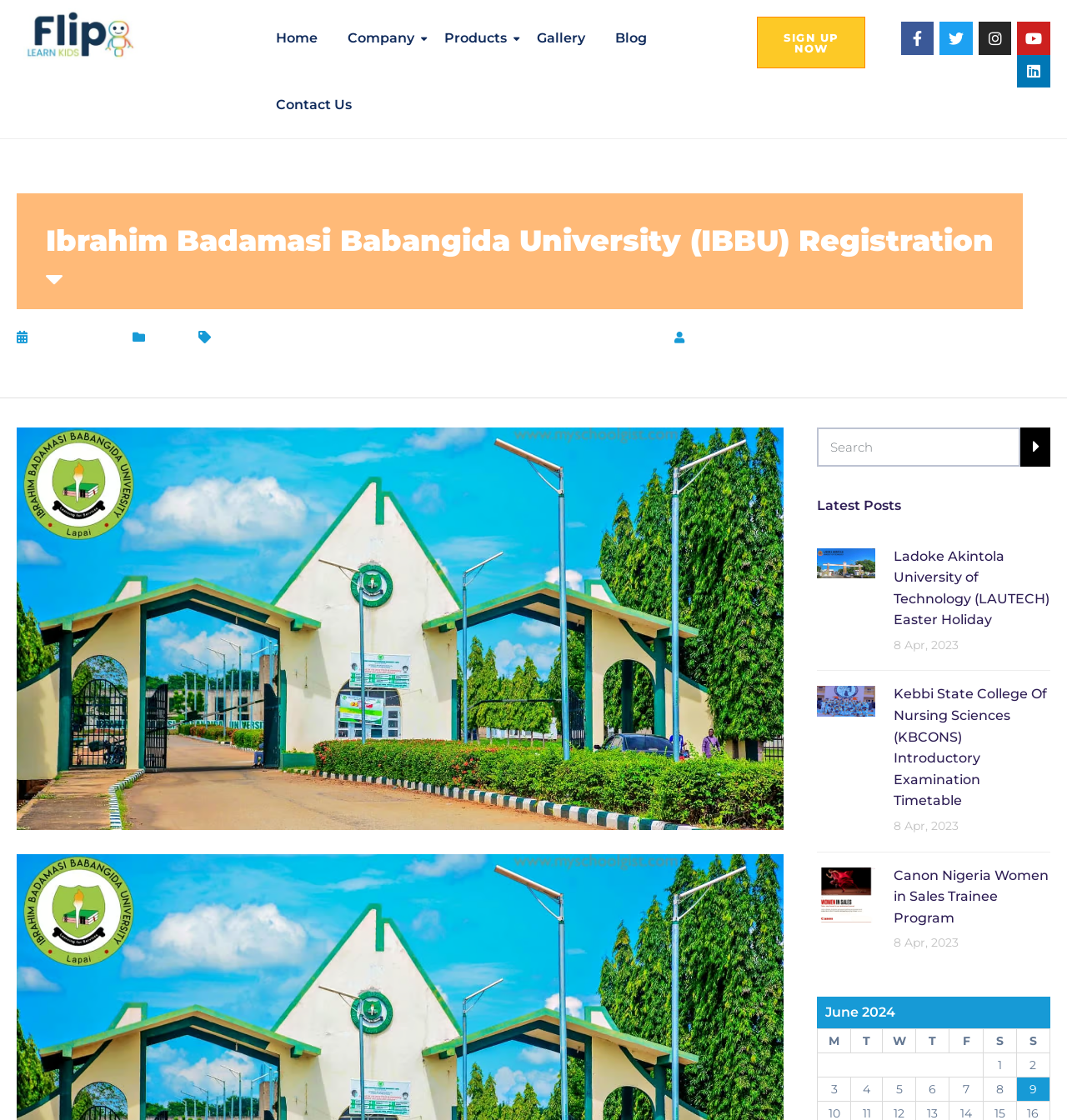Find the bounding box of the UI element described as follows: "Flip Learn Kids".

[0.662, 0.294, 0.749, 0.308]